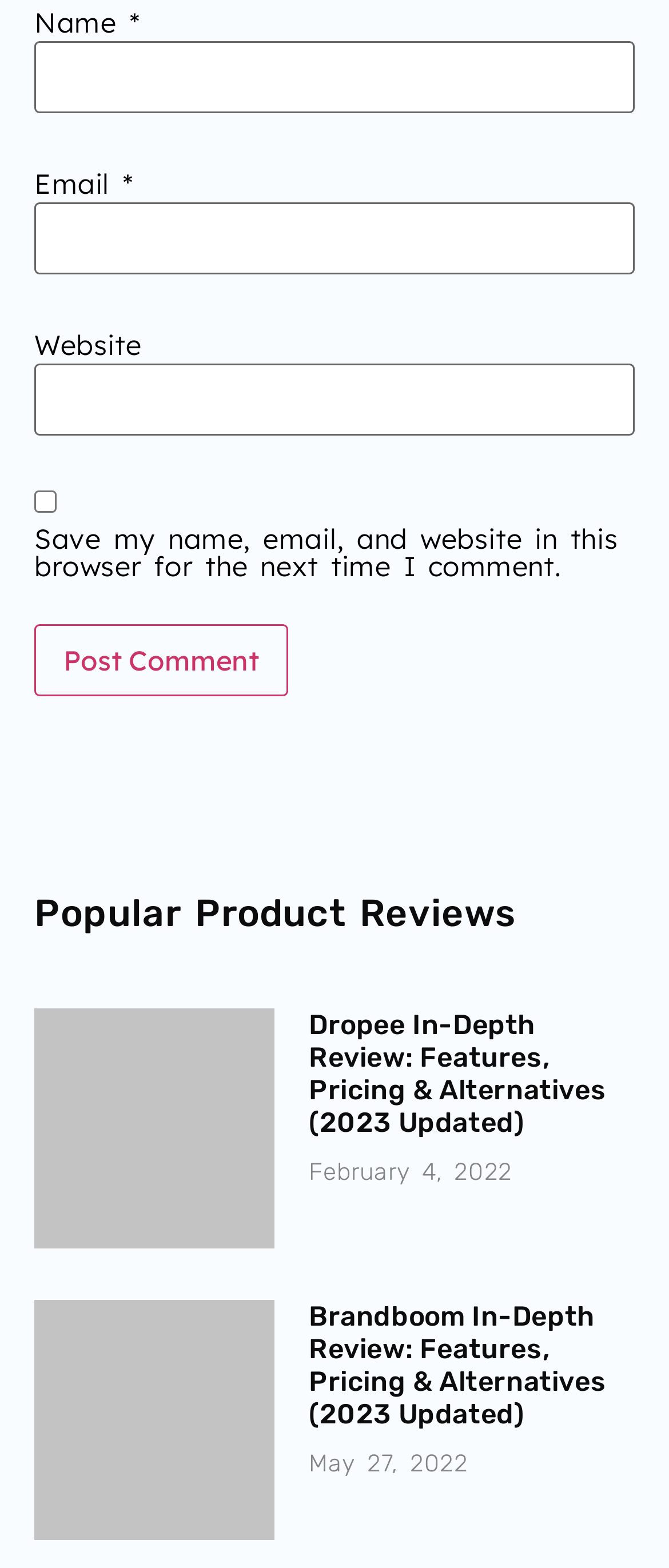Please mark the clickable region by giving the bounding box coordinates needed to complete this instruction: "Input your email".

[0.051, 0.129, 0.949, 0.175]